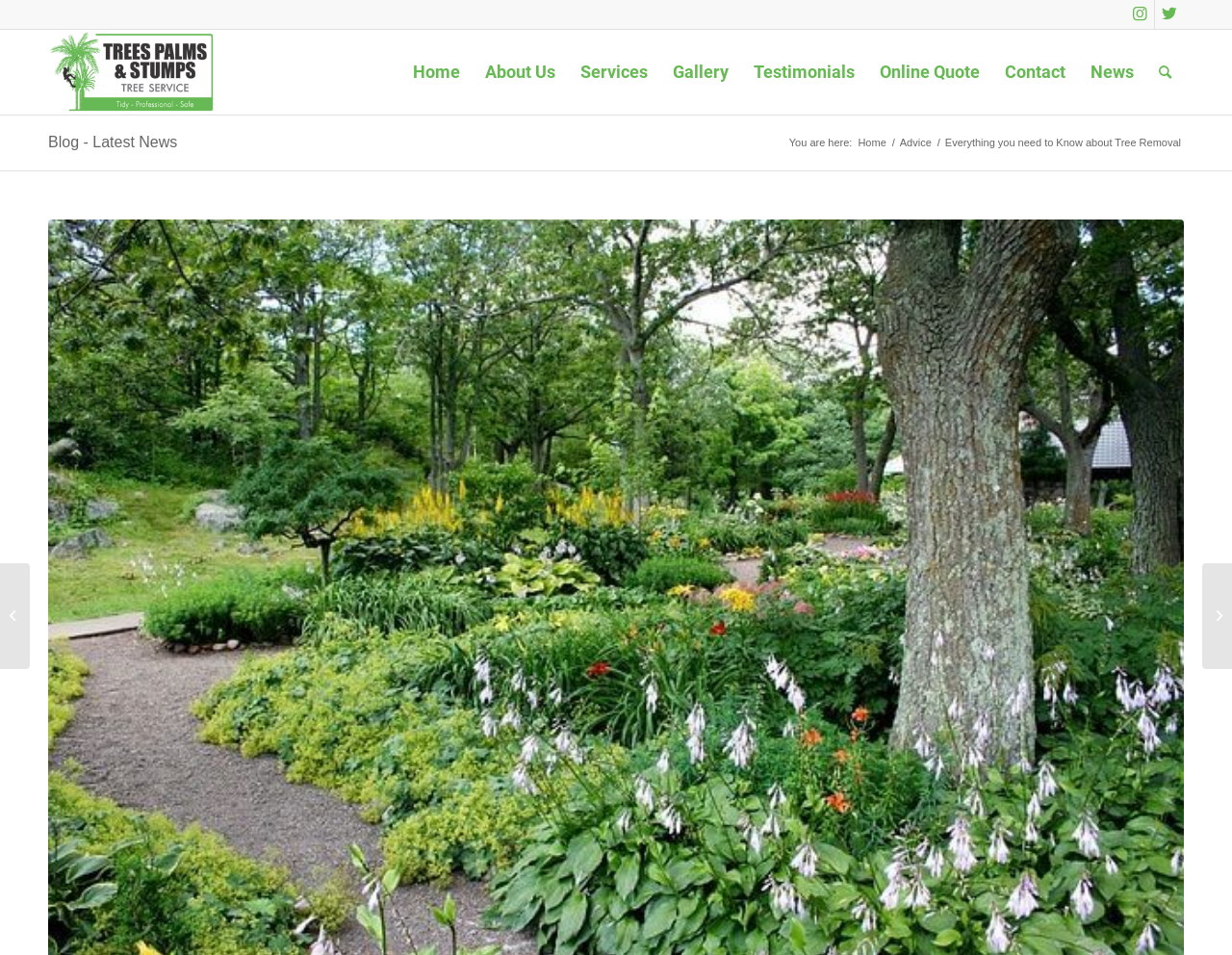How many links are there in the breadcrumb navigation?
Look at the image and answer with only one word or phrase.

3